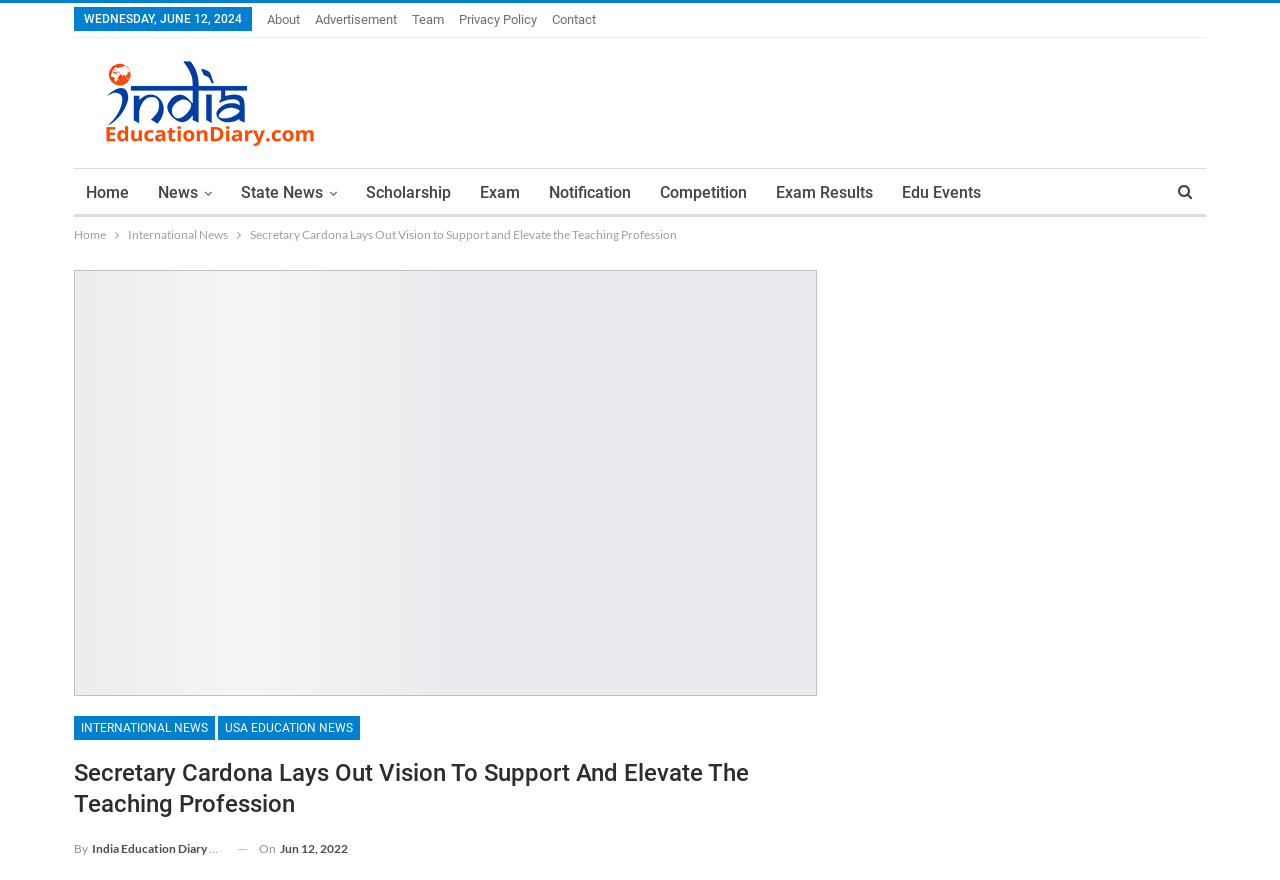Please identify the bounding box coordinates of the clickable area that will fulfill the following instruction: "Visit Home page". The coordinates should be in the format of four float numbers between 0 and 1, i.e., [left, top, right, bottom].

[0.058, 0.192, 0.11, 0.247]